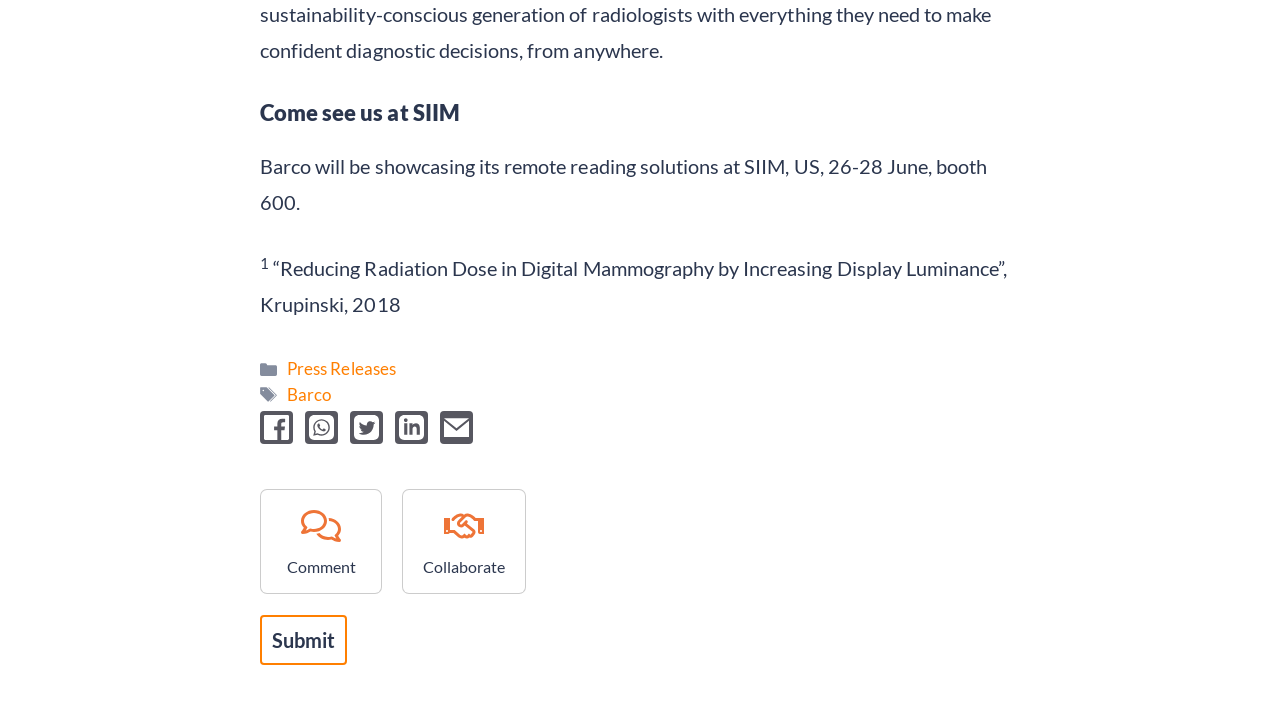What is the topic of the research mentioned on the webpage?
Using the visual information, reply with a single word or short phrase.

Reducing Radiation Dose in Digital Mammography